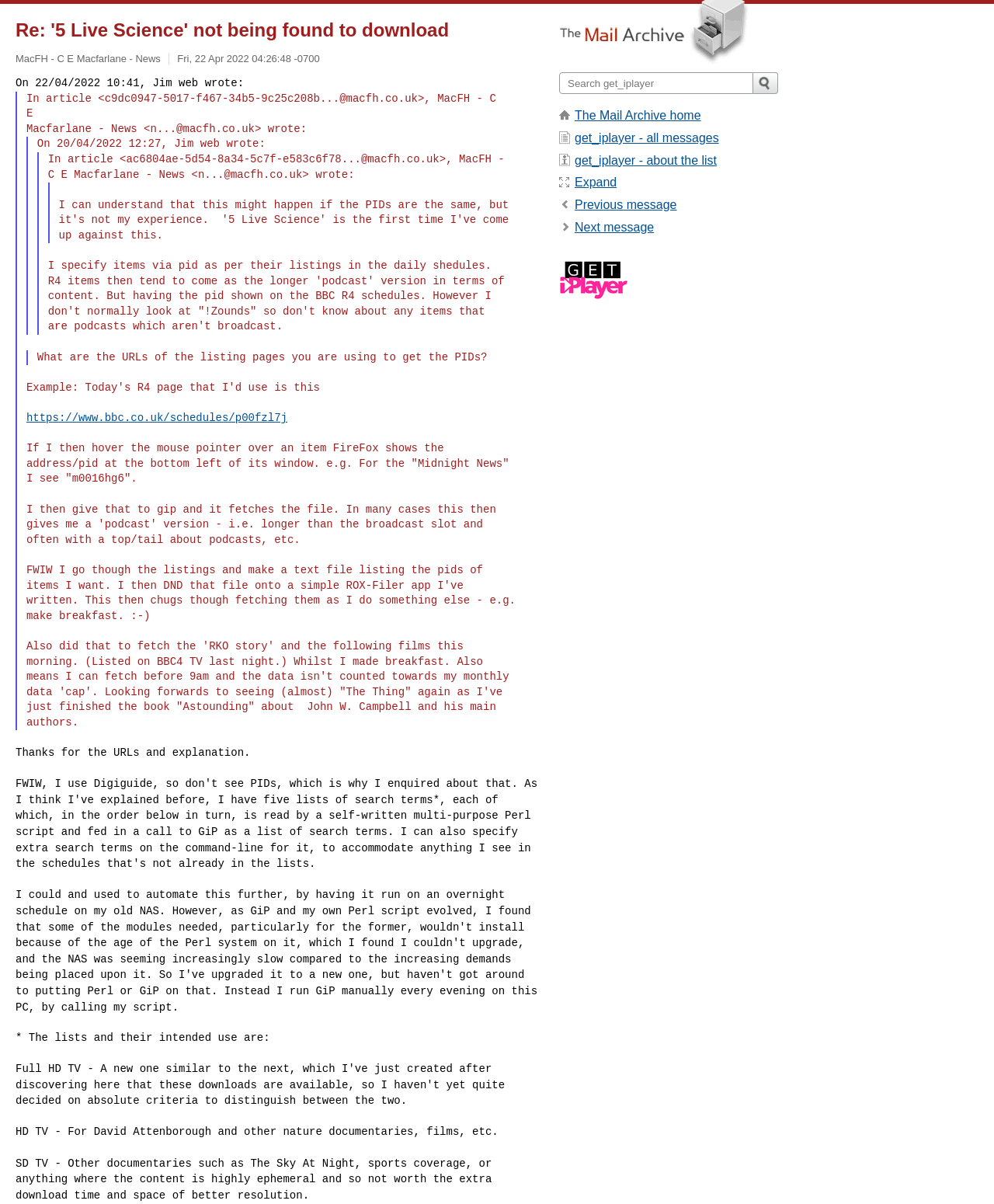Highlight the bounding box of the UI element that corresponds to this description: "The Mail Archive home".

[0.578, 0.09, 0.705, 0.101]